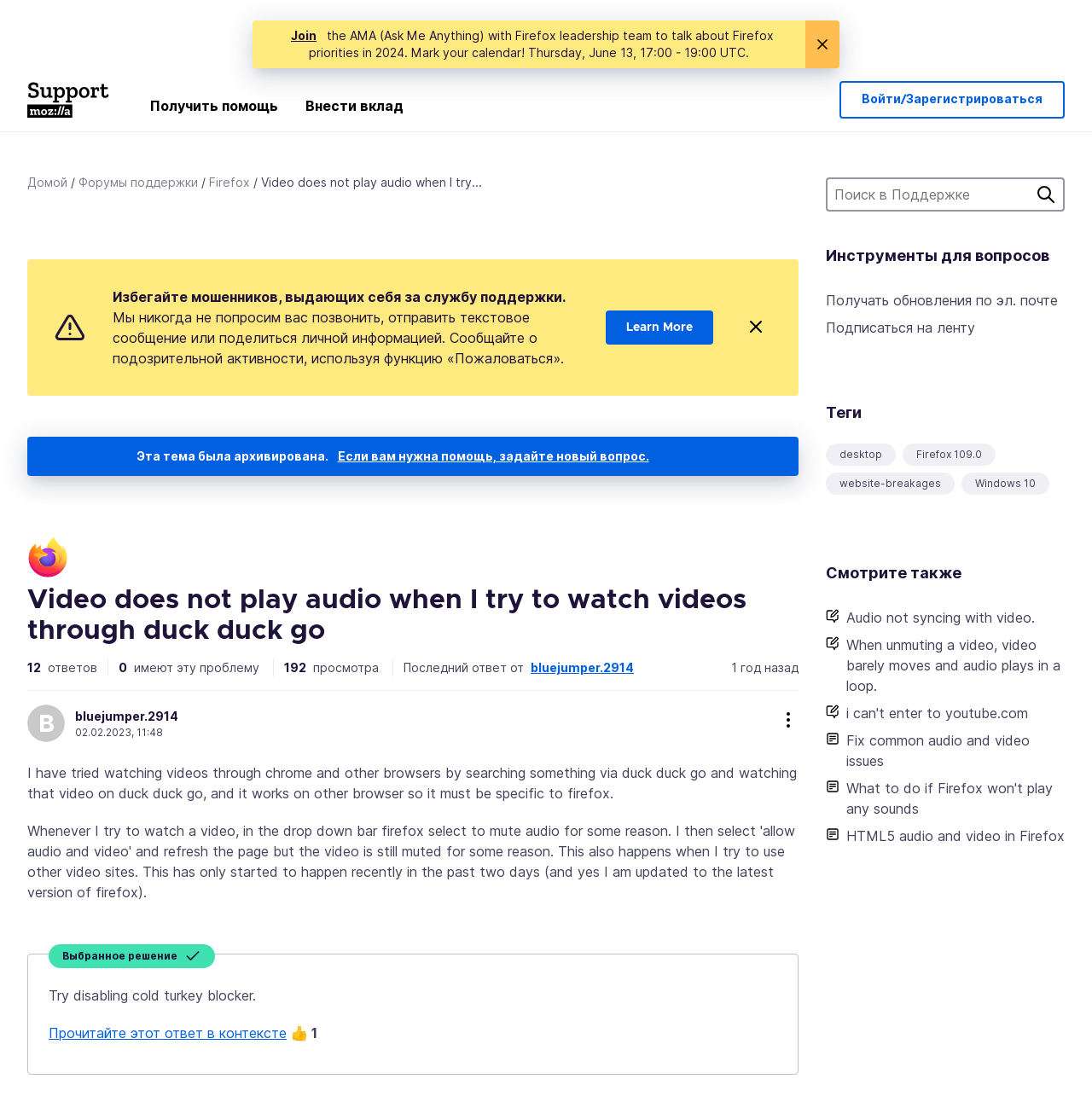Please determine the bounding box coordinates for the element that should be clicked to follow these instructions: "Click the 'Получить помощь' link".

[0.125, 0.08, 0.267, 0.119]